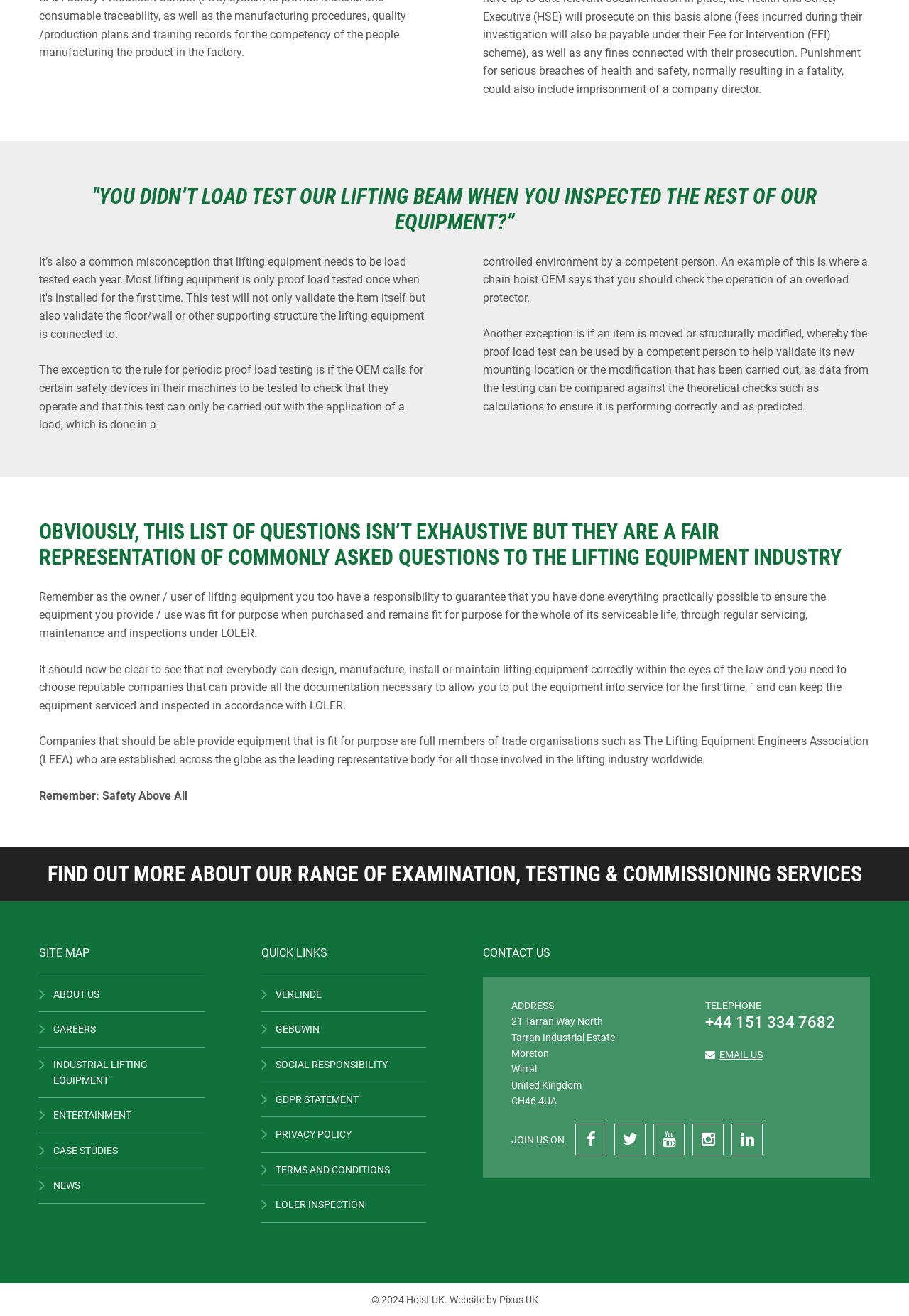Please provide a detailed answer to the question below based on the screenshot: 
What is the telephone number of Hoist UK?

The webpage provides the telephone number of Hoist UK, which is +44 151 334 7682, allowing users to contact them directly.